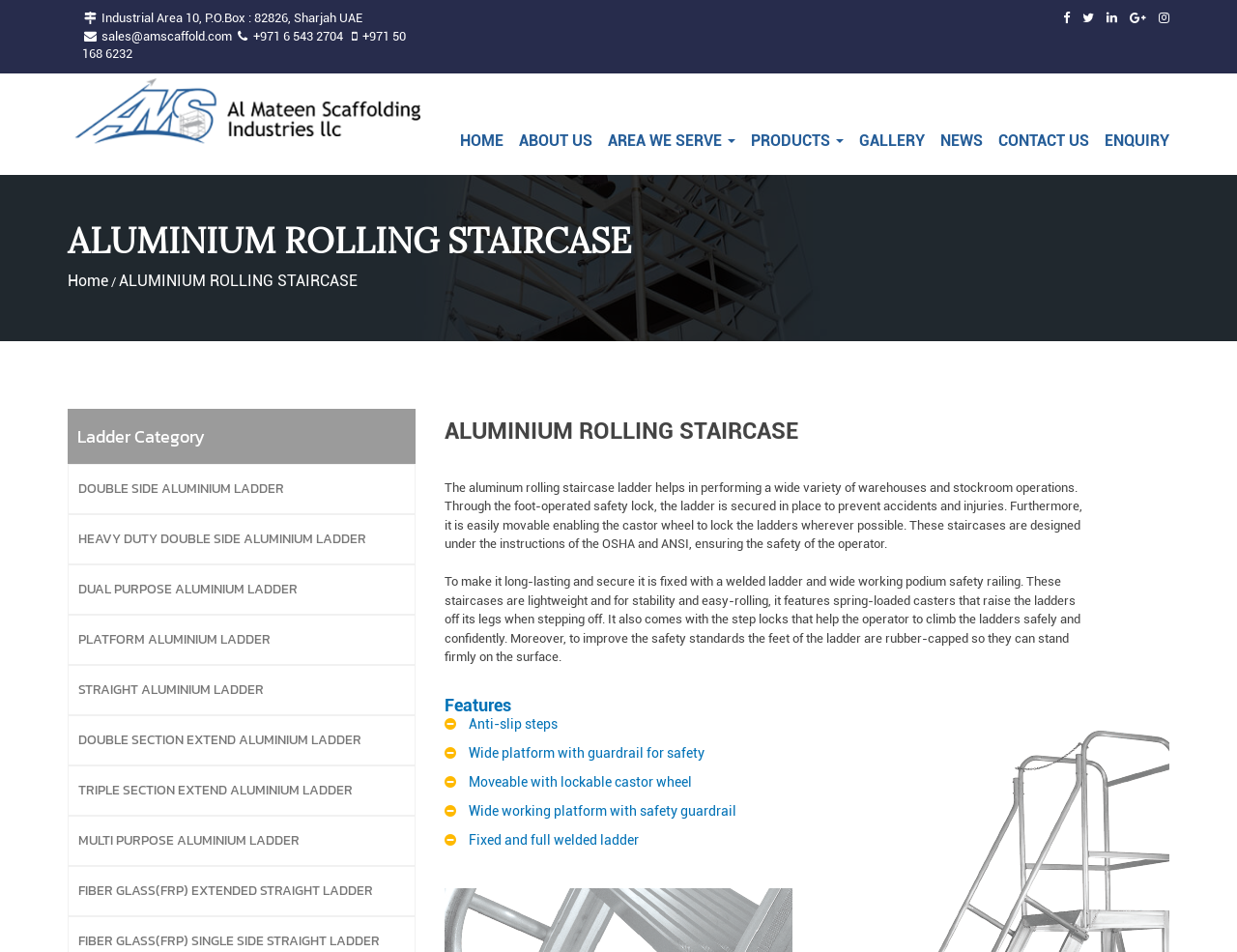Determine the bounding box coordinates of the section to be clicked to follow the instruction: "Click the 'sales@amscaffold.com' email link". The coordinates should be given as four float numbers between 0 and 1, formatted as [left, top, right, bottom].

[0.082, 0.03, 0.187, 0.045]